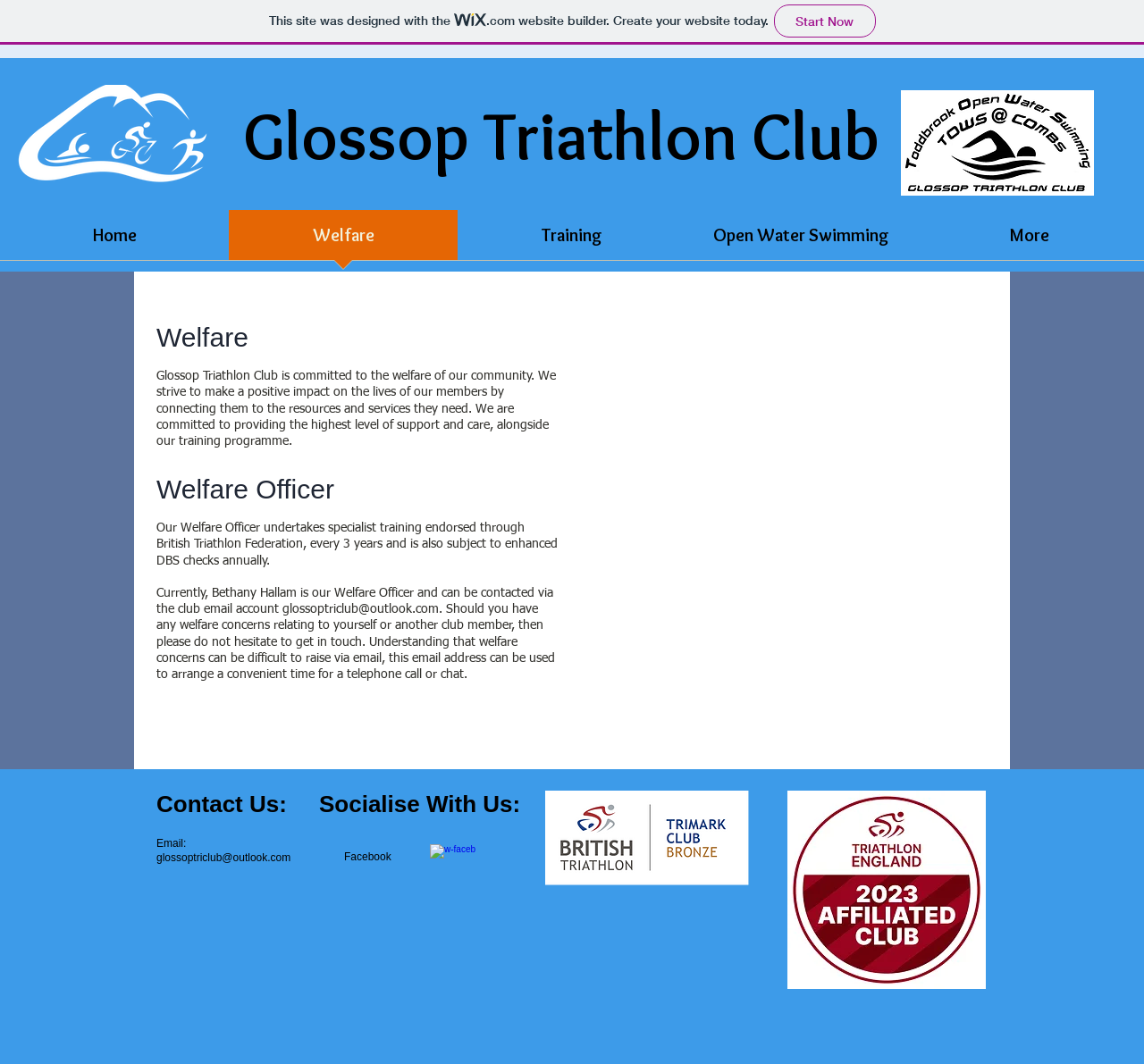Reply to the question with a single word or phrase:
How can you contact the club for welfare concerns?

via email or phone call